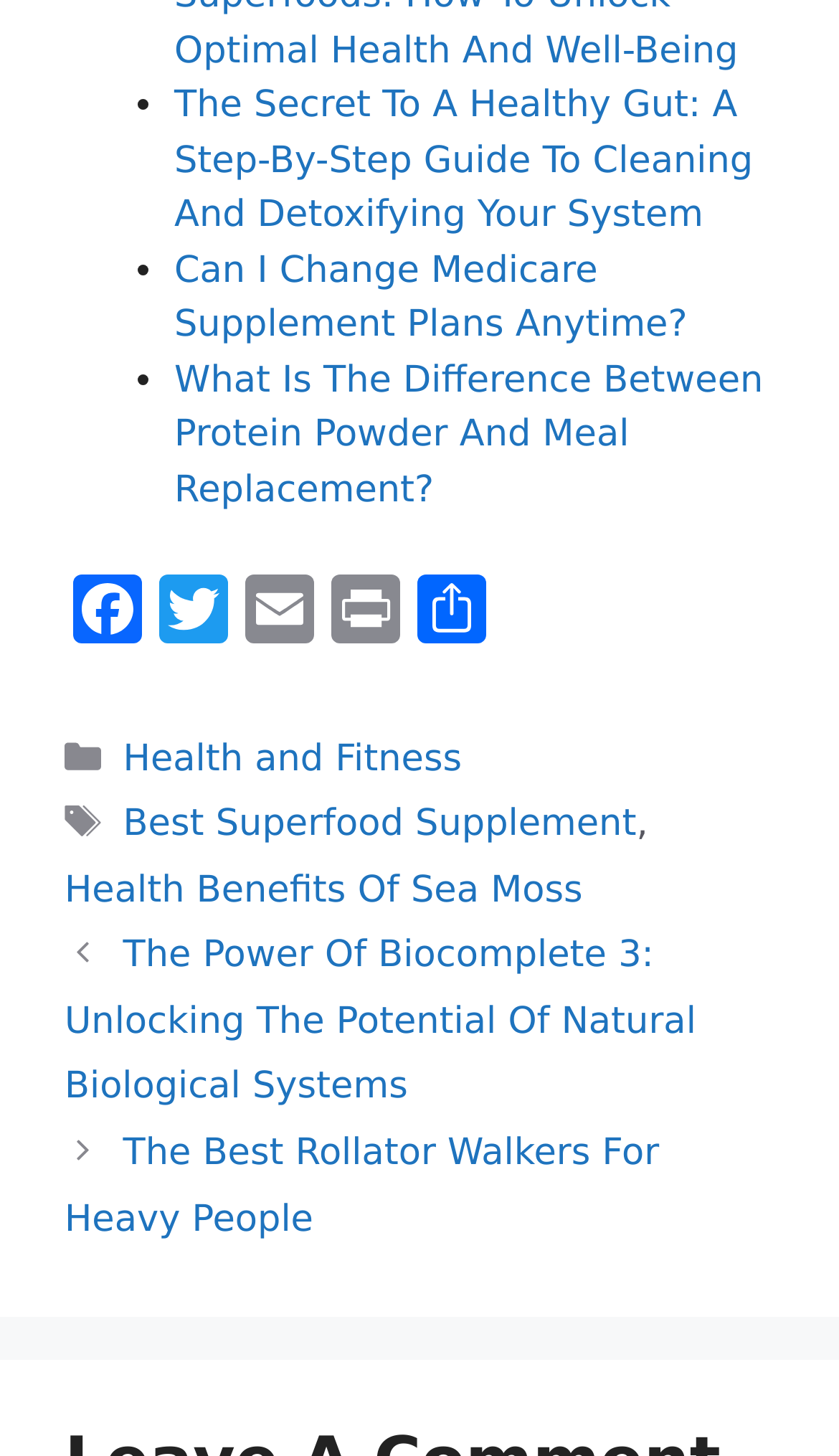Can you find the bounding box coordinates for the element to click on to achieve the instruction: "Click on the 'Need to Know: Employee Belonging Matters' link"?

None